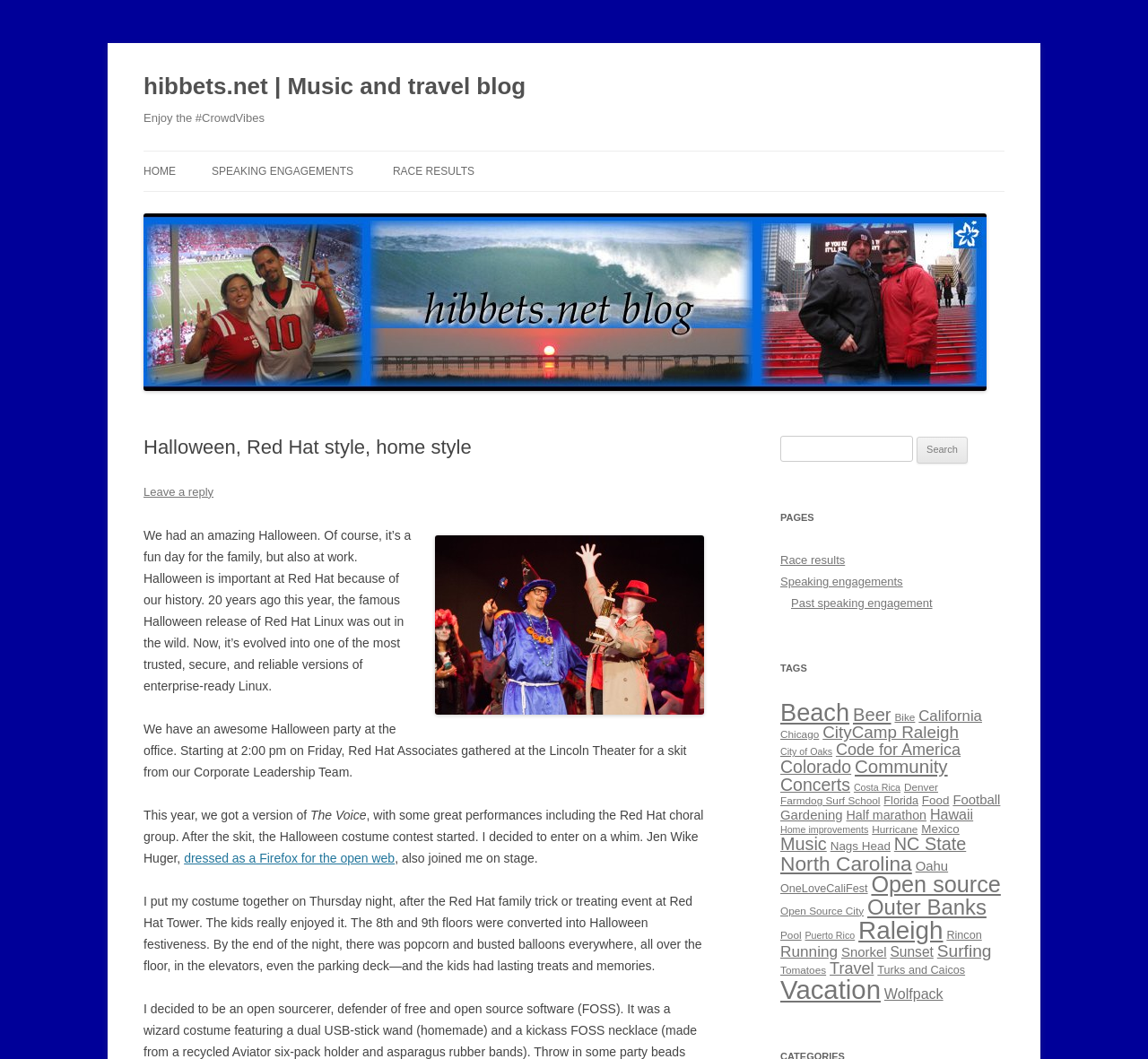What is the theme of the Halloween party?
Could you answer the question with a detailed and thorough explanation?

The theme of the Halloween party can be inferred from the text, which mentions 'a version of The Voice' in the context of the party.